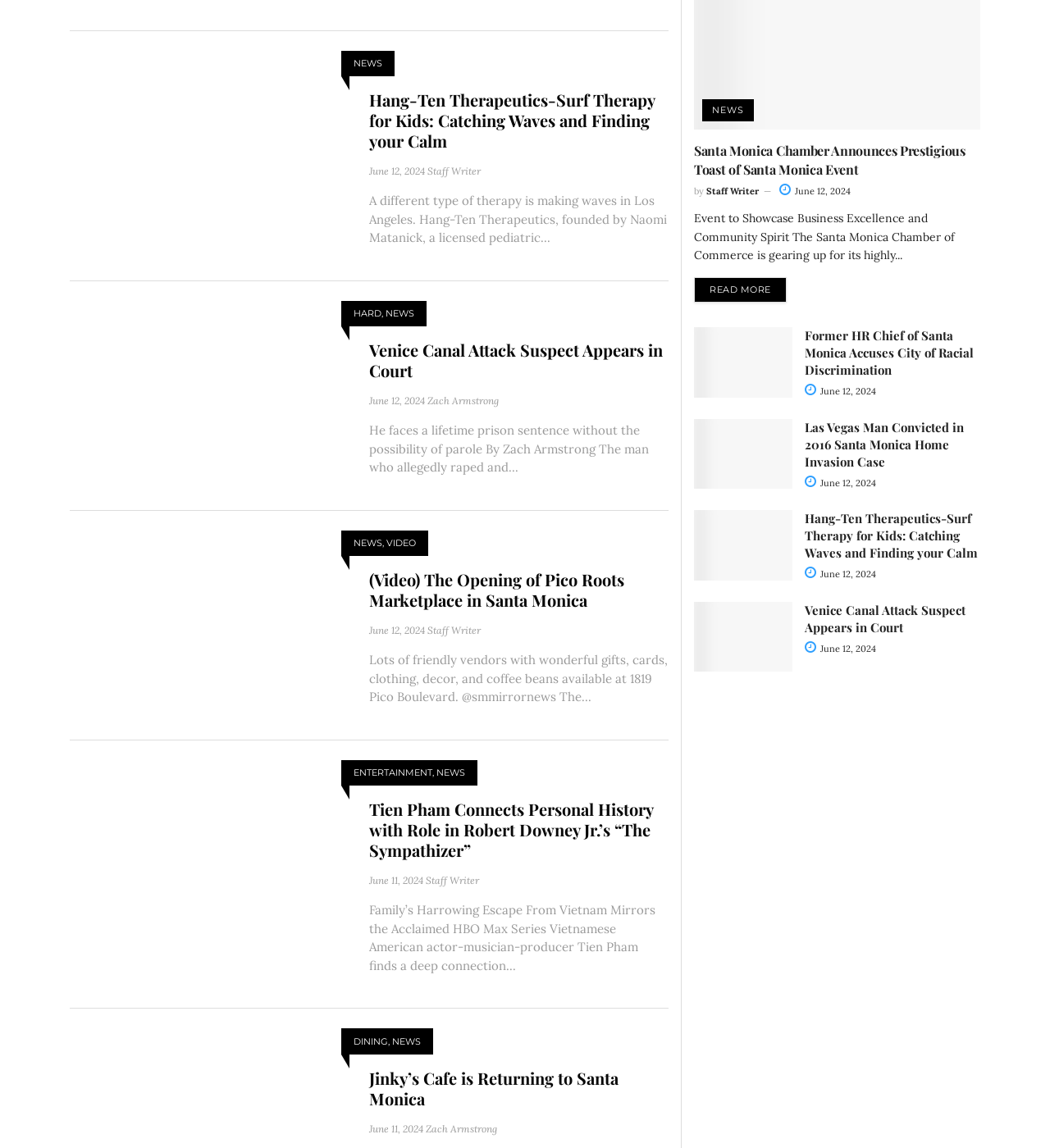What is the name of the author of the article 'Jinky’s Cafe is Returning to Santa Monica'?
Analyze the image and provide a thorough answer to the question.

I found the author's name by looking at the link element with the text 'Zach Armstrong' which is located near the heading element with the text 'Jinky’s Cafe is Returning to Santa Monica'.